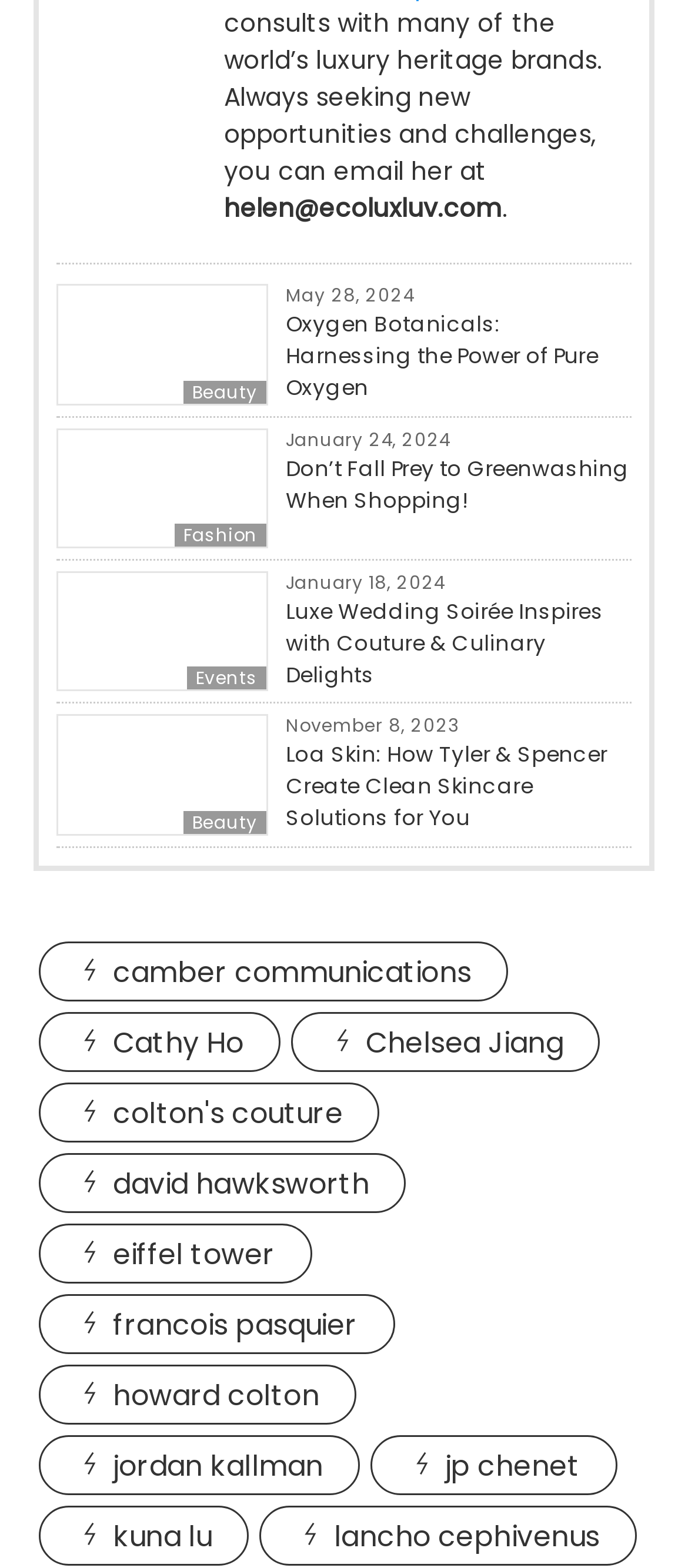Please provide the bounding box coordinates for the element that needs to be clicked to perform the instruction: "Read the article 'Loa Skin: How Tyler & Spencer Create Clean Skincare Solutions for You'". The coordinates must consist of four float numbers between 0 and 1, formatted as [left, top, right, bottom].

[0.082, 0.472, 0.918, 0.532]